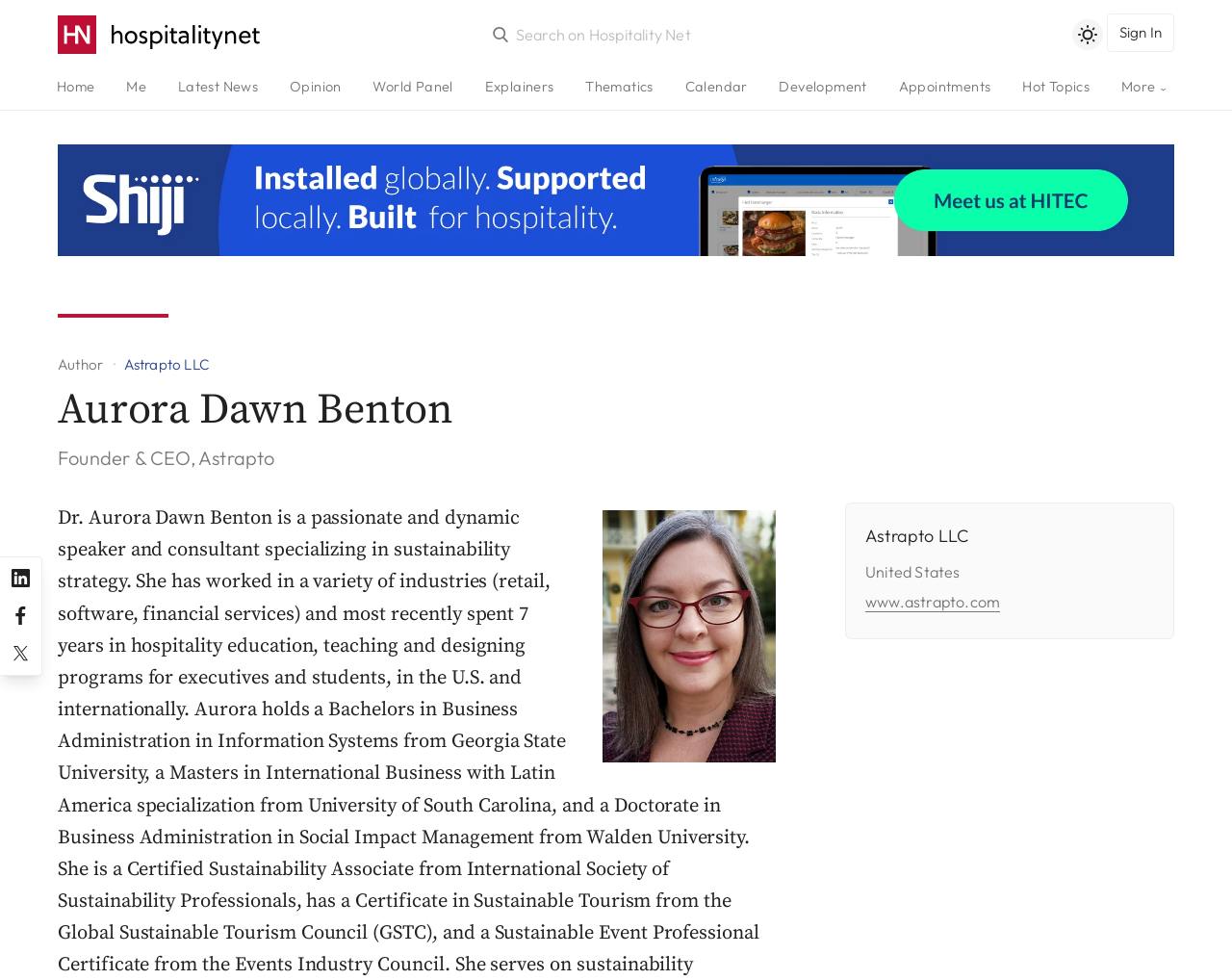Show the bounding box coordinates for the element that needs to be clicked to execute the following instruction: "View Aurora Dawn Benton's profile". Provide the coordinates in the form of four float numbers between 0 and 1, i.e., [left, top, right, bottom].

[0.047, 0.392, 0.636, 0.446]